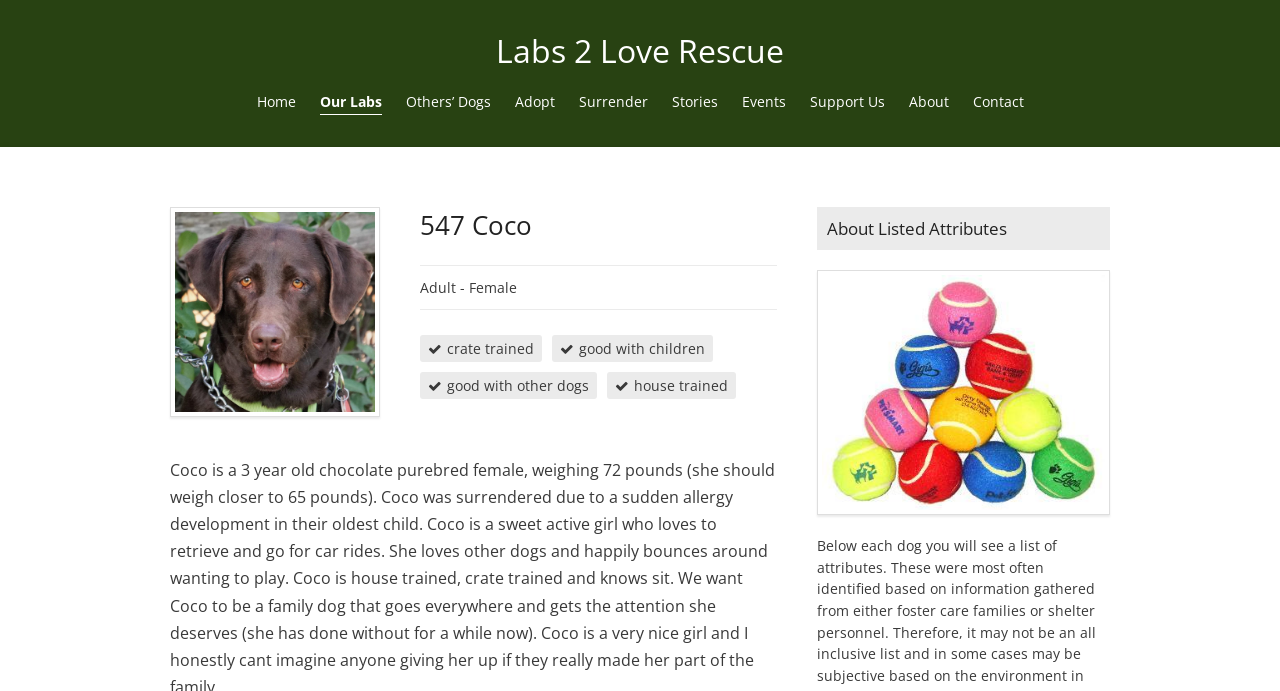Identify the bounding box coordinates of the element to click to follow this instruction: 'view 547 Coco's details'. Ensure the coordinates are four float values between 0 and 1, provided as [left, top, right, bottom].

[0.133, 0.299, 0.297, 0.603]